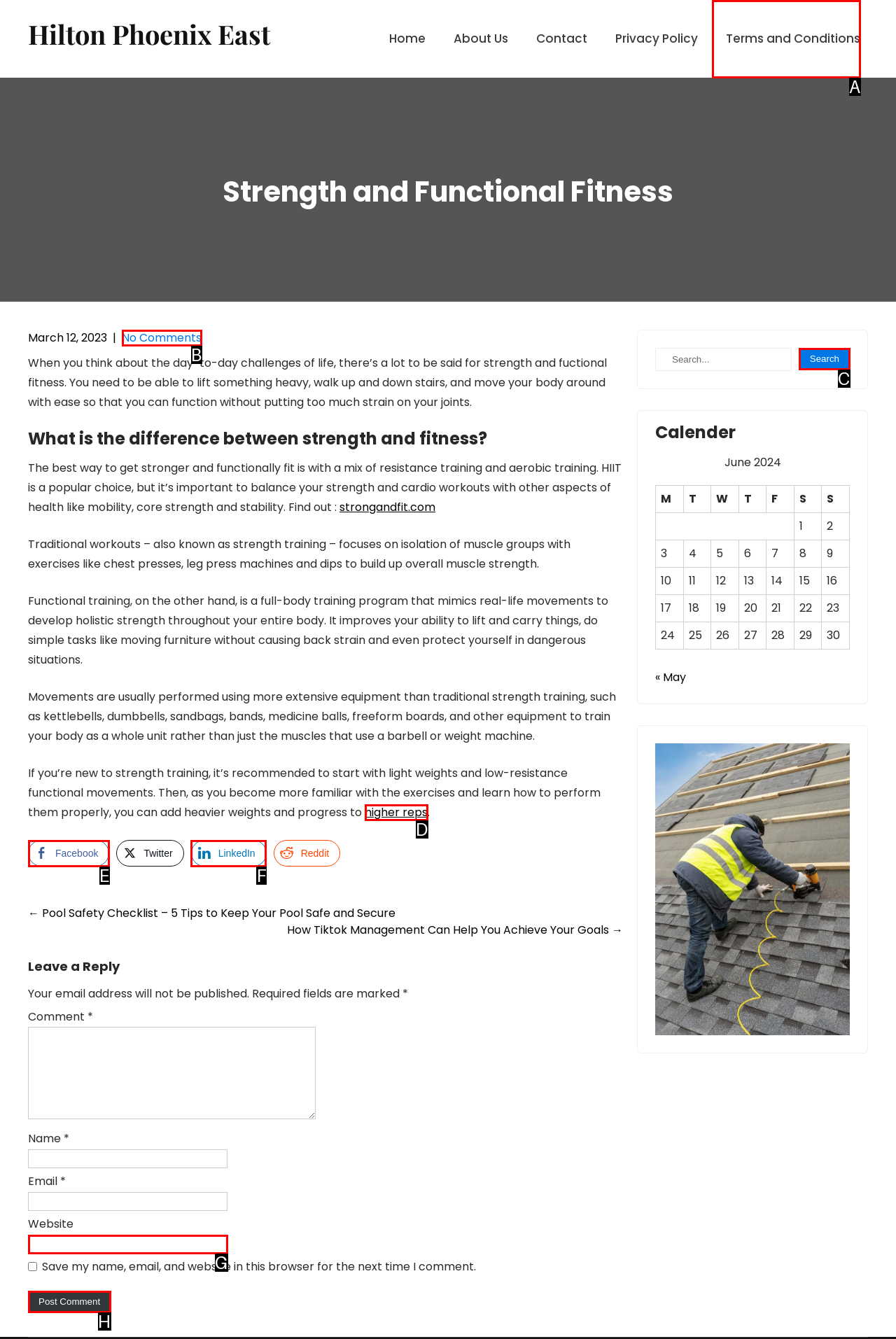Choose the HTML element that matches the description: name="submit" value="Post Comment"
Reply with the letter of the correct option from the given choices.

H